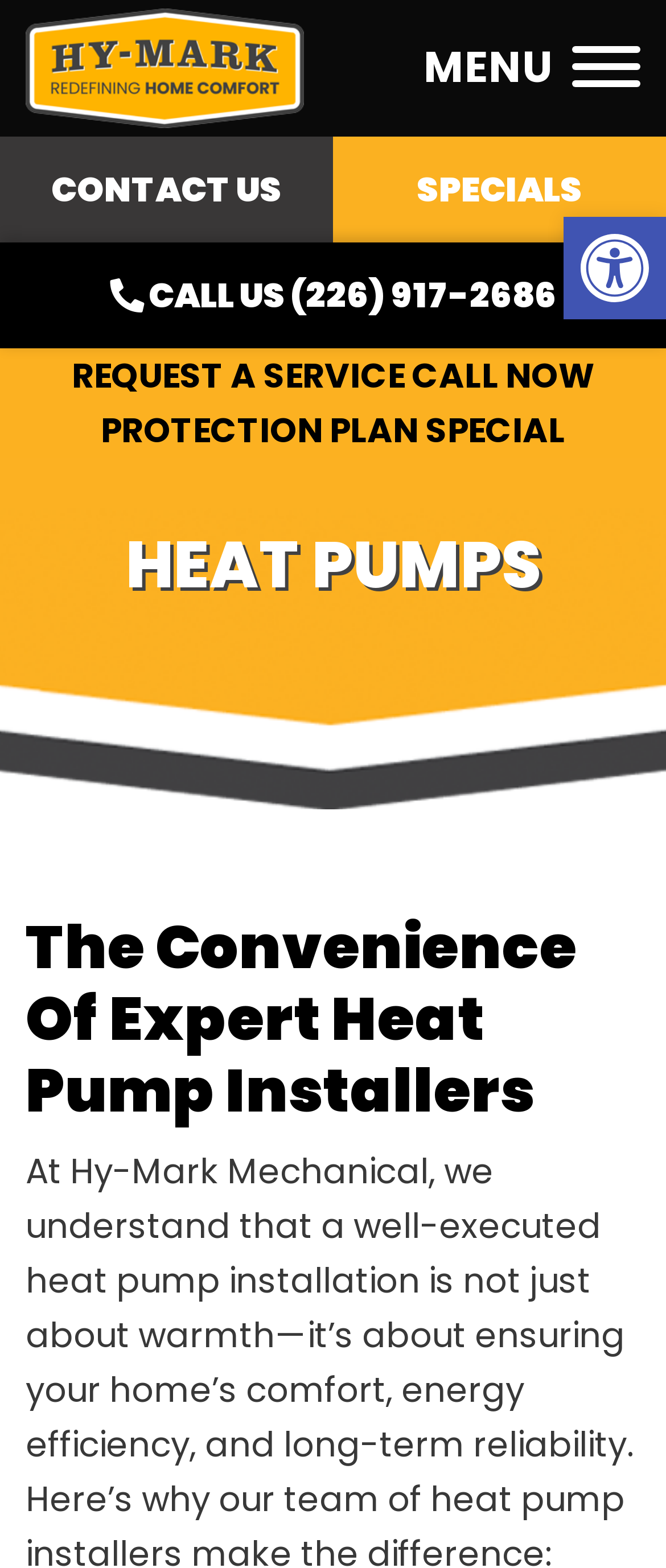Provide a short answer using a single word or phrase for the following question: 
How many main menu items are there?

3